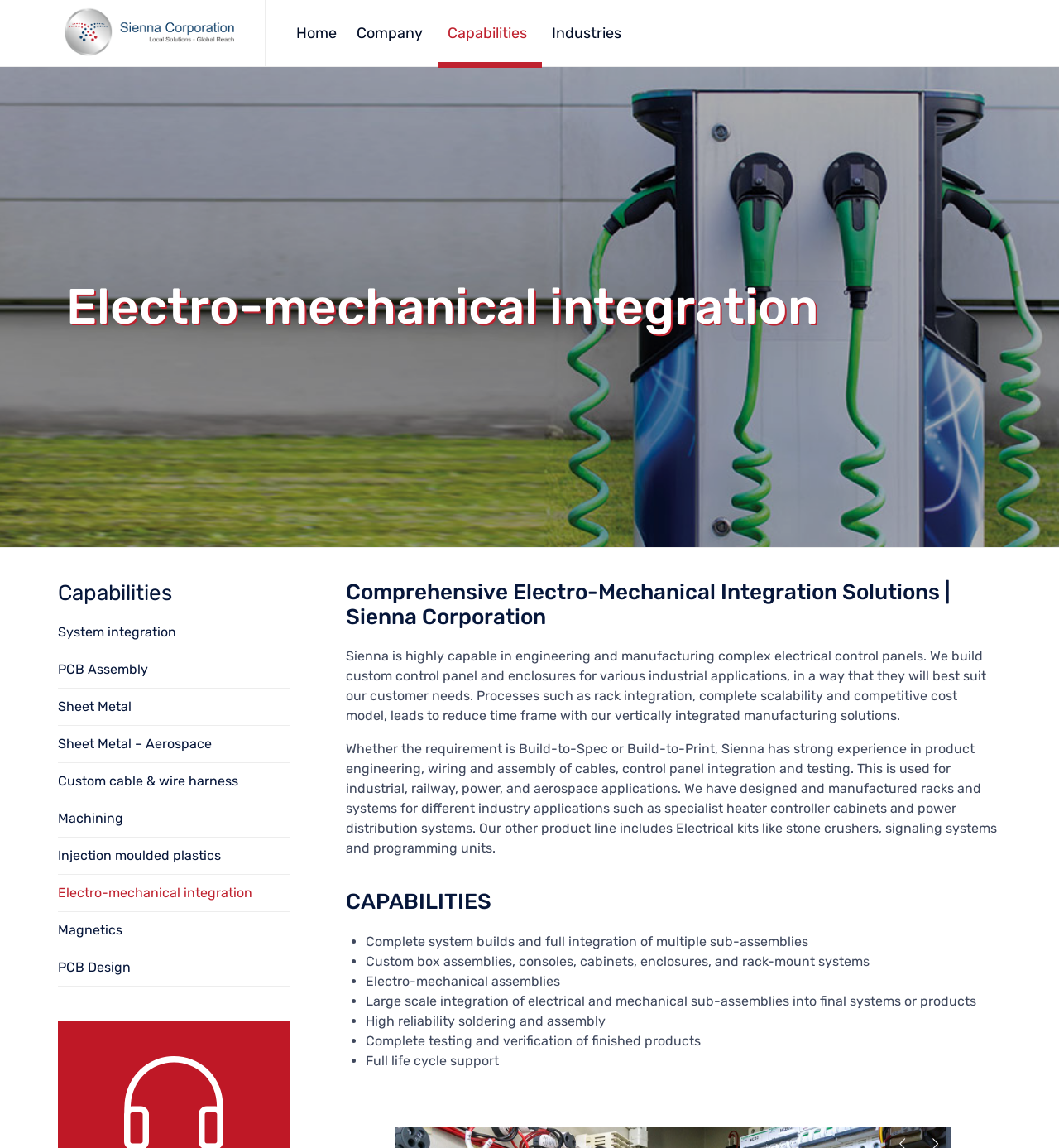Can you show the bounding box coordinates of the region to click on to complete the task described in the instruction: "Click on the 'System integration' link"?

[0.055, 0.535, 0.273, 0.567]